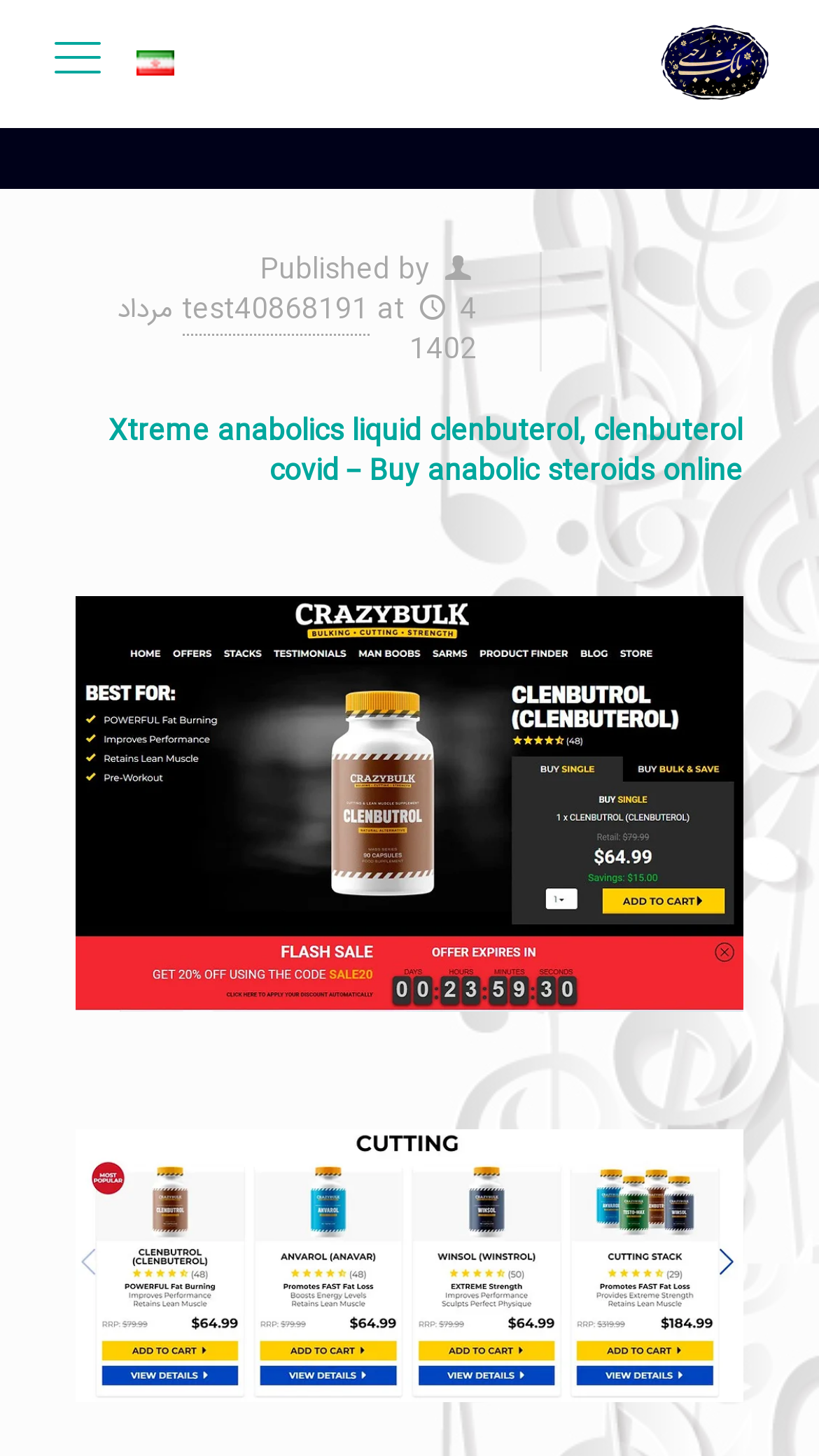Give the bounding box coordinates for the element described as: "aria-label="mobile menu"".

[0.051, 0.019, 0.138, 0.068]